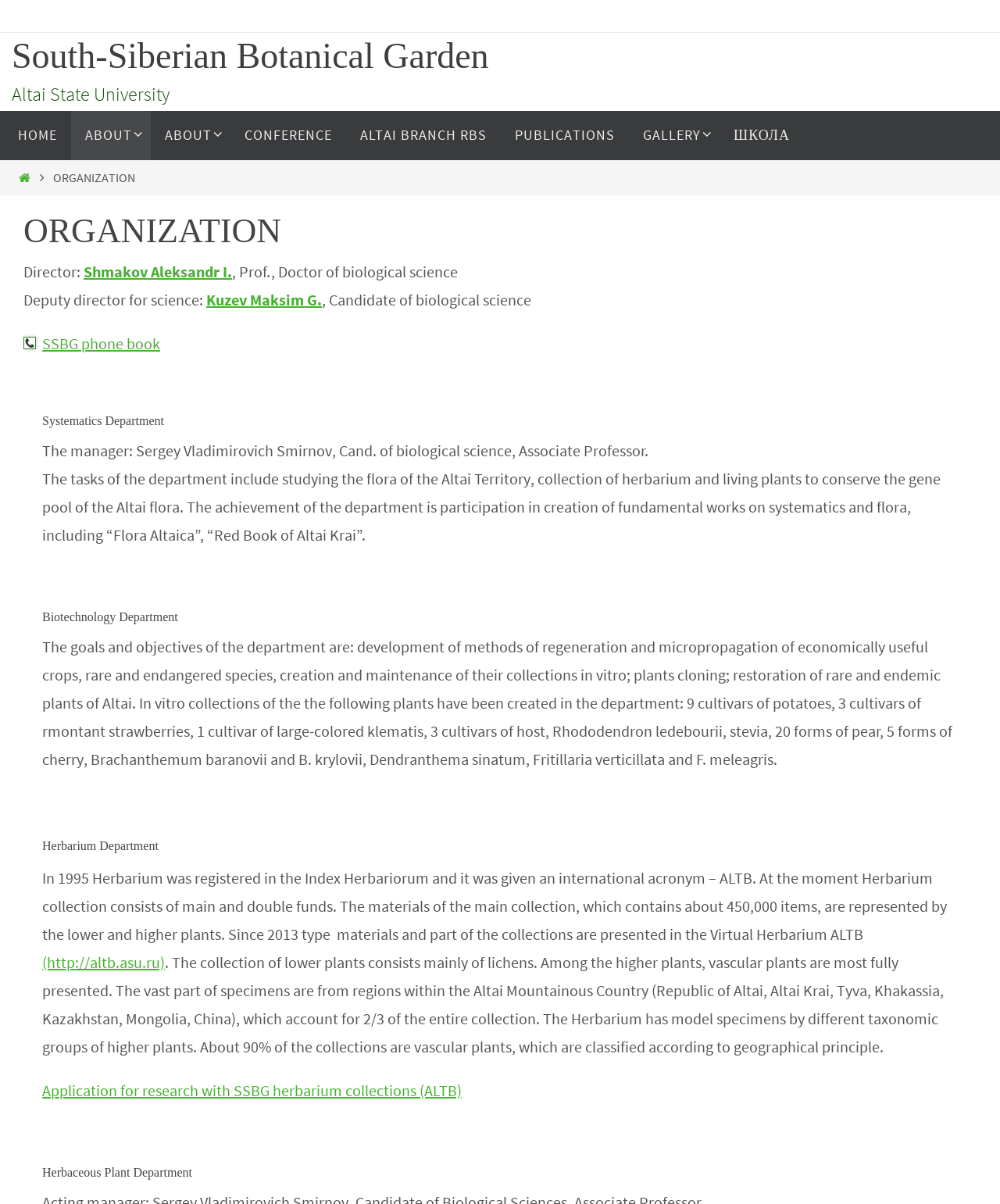Find the bounding box coordinates for the area that must be clicked to perform this action: "Visit the ABOUT page".

[0.071, 0.092, 0.151, 0.133]